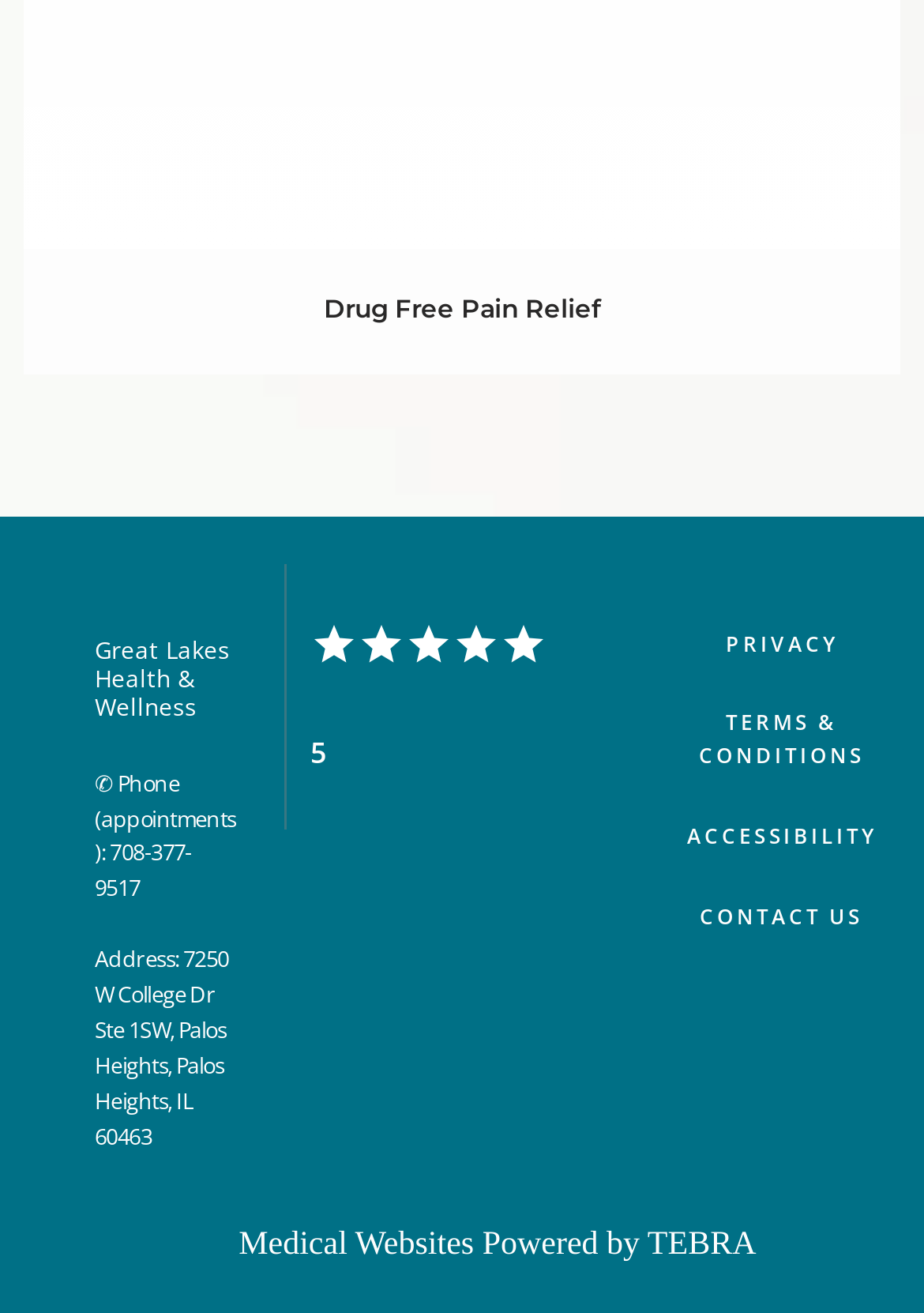Give a succinct answer to this question in a single word or phrase: 
How many links are there at the bottom of the page?

4